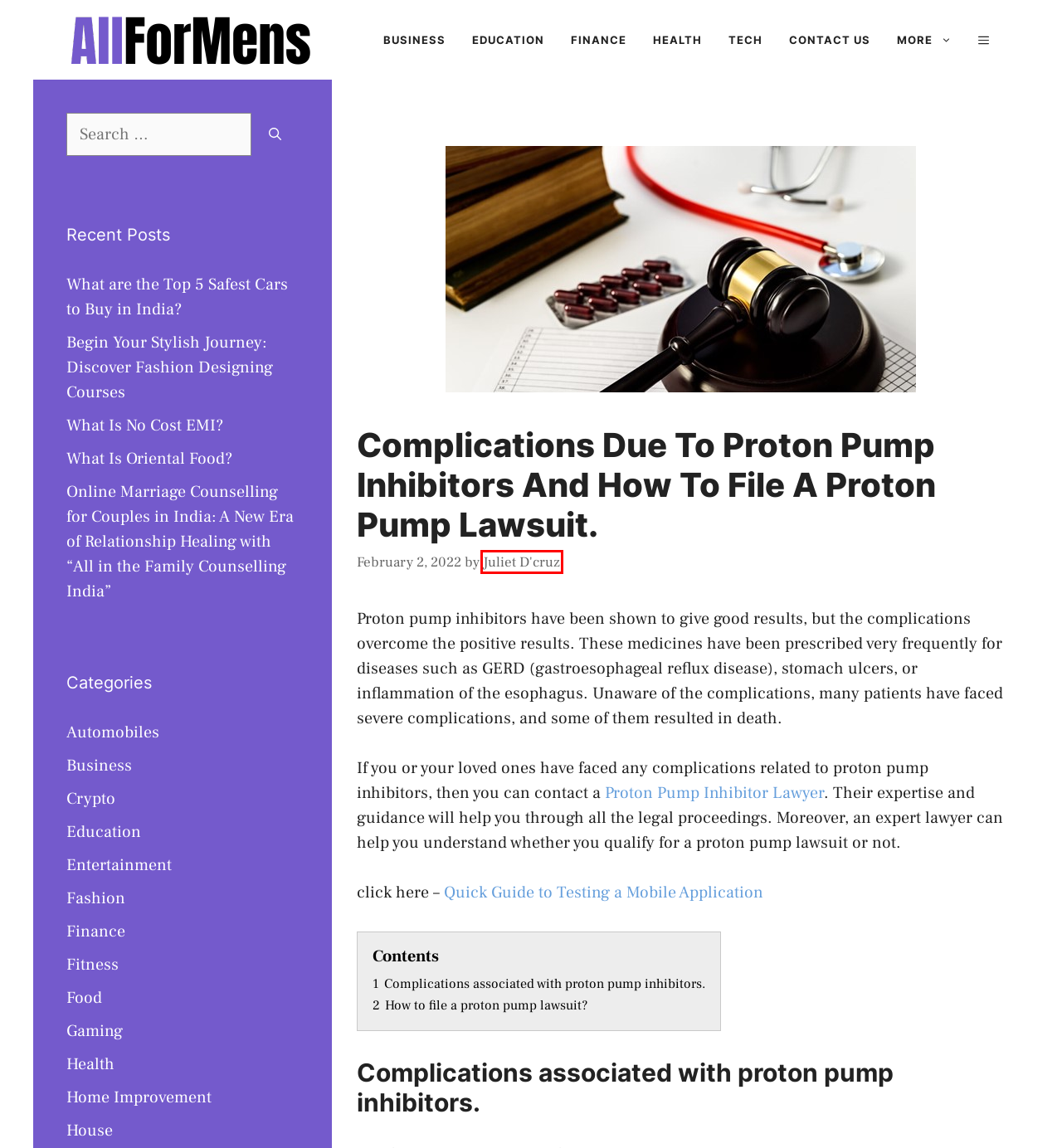You have a screenshot of a webpage with a red bounding box around an element. Select the webpage description that best matches the new webpage after clicking the element within the red bounding box. Here are the descriptions:
A. Crypto - AllForMens
B. Home Improvement - AllForMens
C. Fashion - AllForMens
D. Juliet D'cruz - AllForMens
E. Contact Us - AllForMens
F. Education - AllForMens
G. Tech - AllForMens
H. More - AllForMens

D